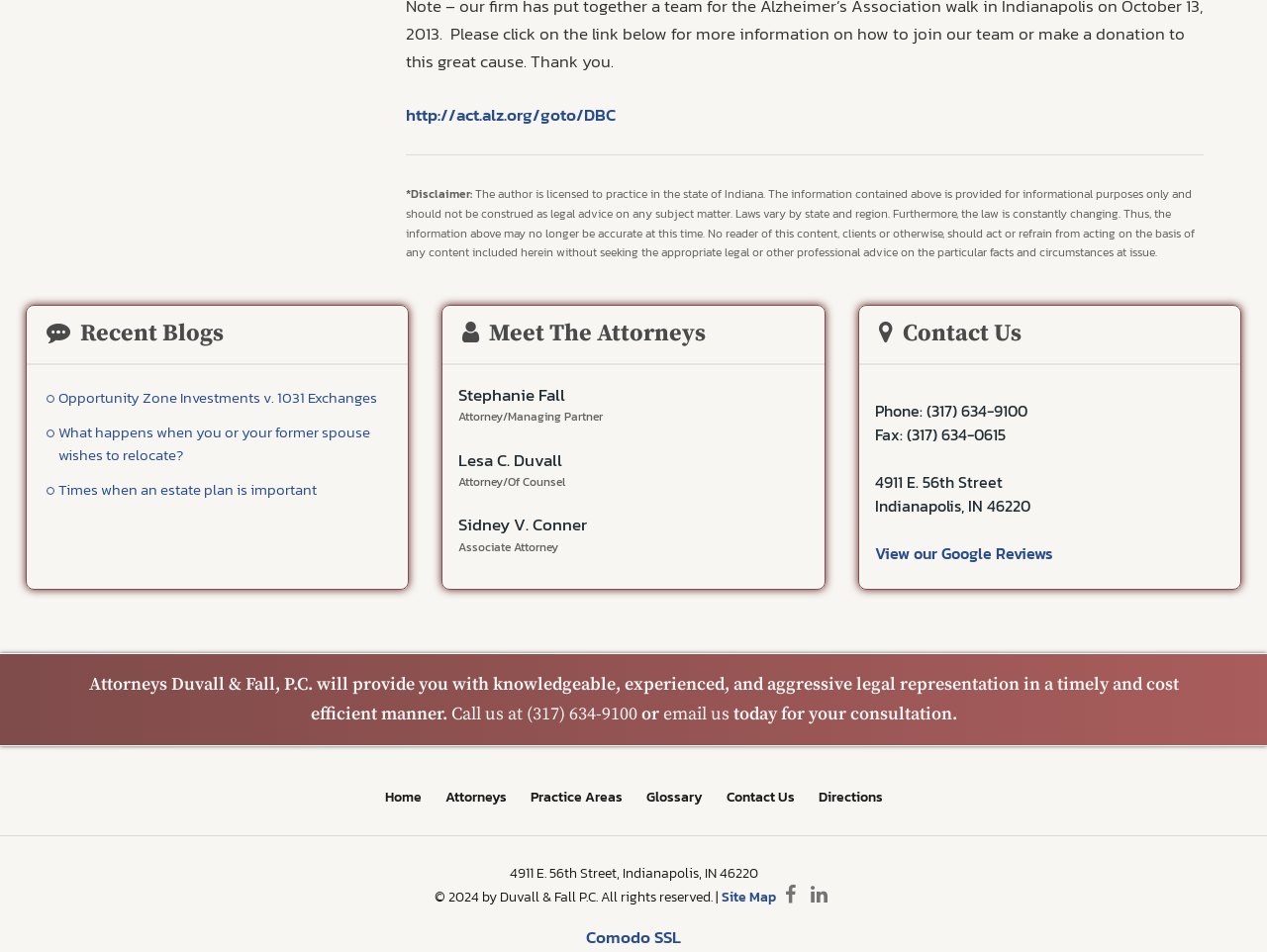Answer the question with a single word or phrase: 
What is the phone number of the law firm?

(317) 634-9100